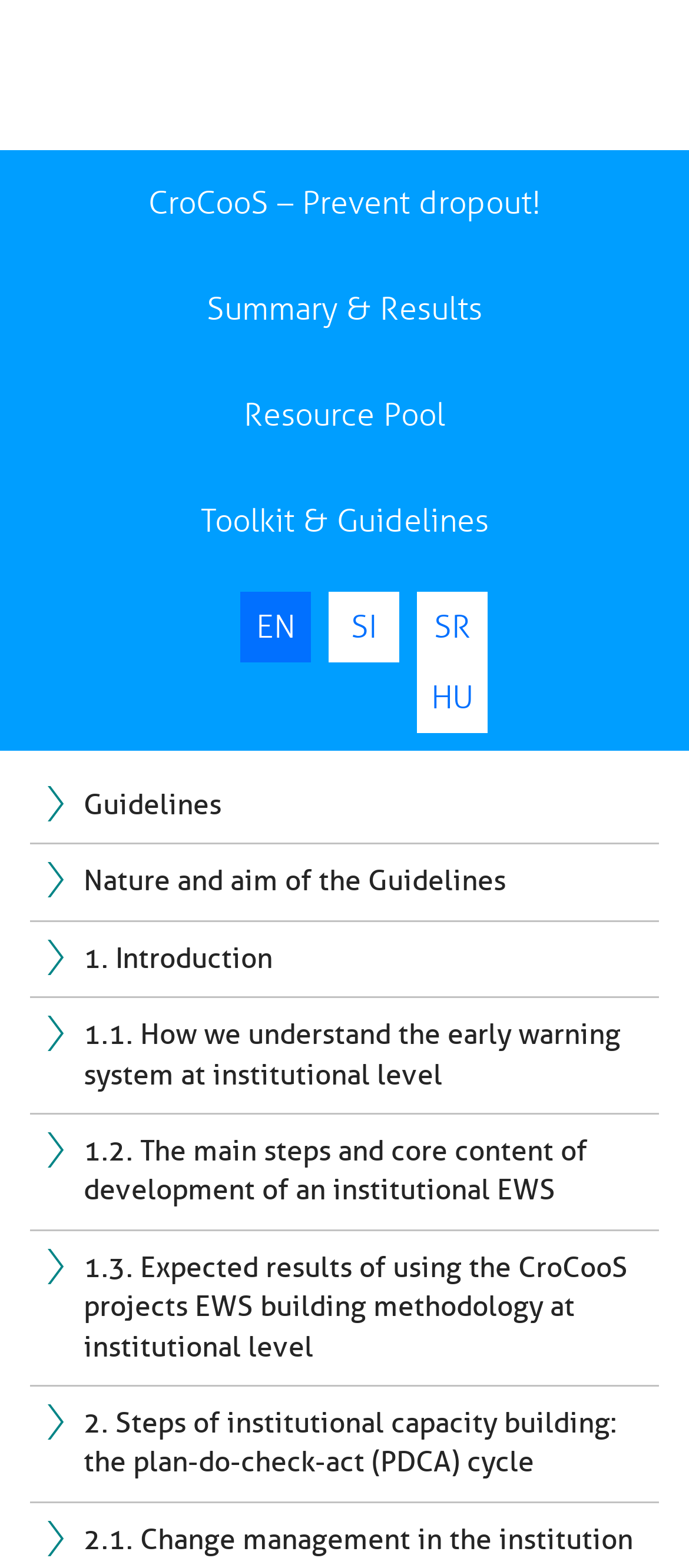Pinpoint the bounding box coordinates of the clickable area necessary to execute the following instruction: "Go to CroCooS – Prevent dropout!". The coordinates should be given as four float numbers between 0 and 1, namely [left, top, right, bottom].

[0.0, 0.096, 1.0, 0.163]